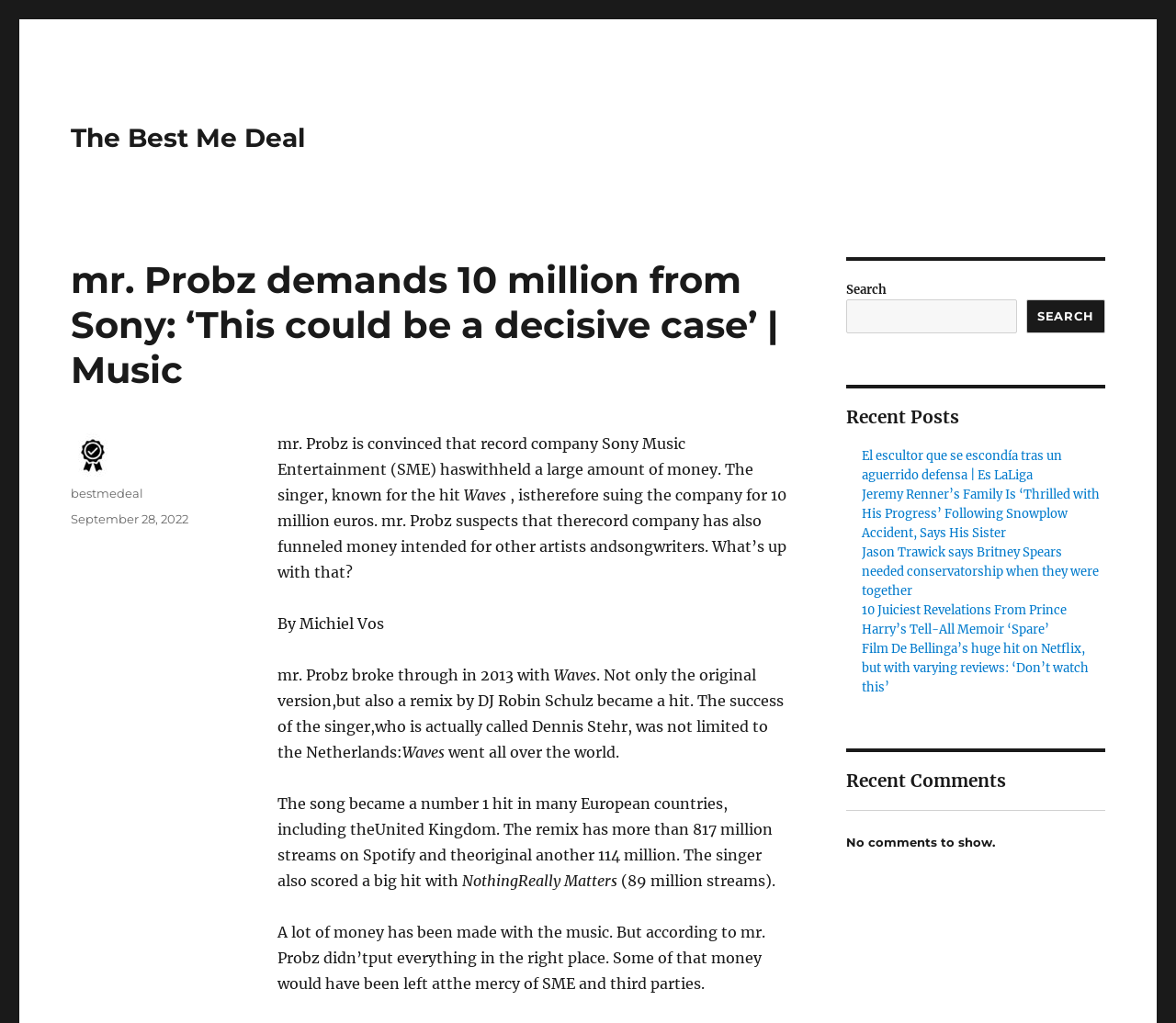Predict the bounding box of the UI element based on this description: "Search".

[0.873, 0.293, 0.94, 0.326]